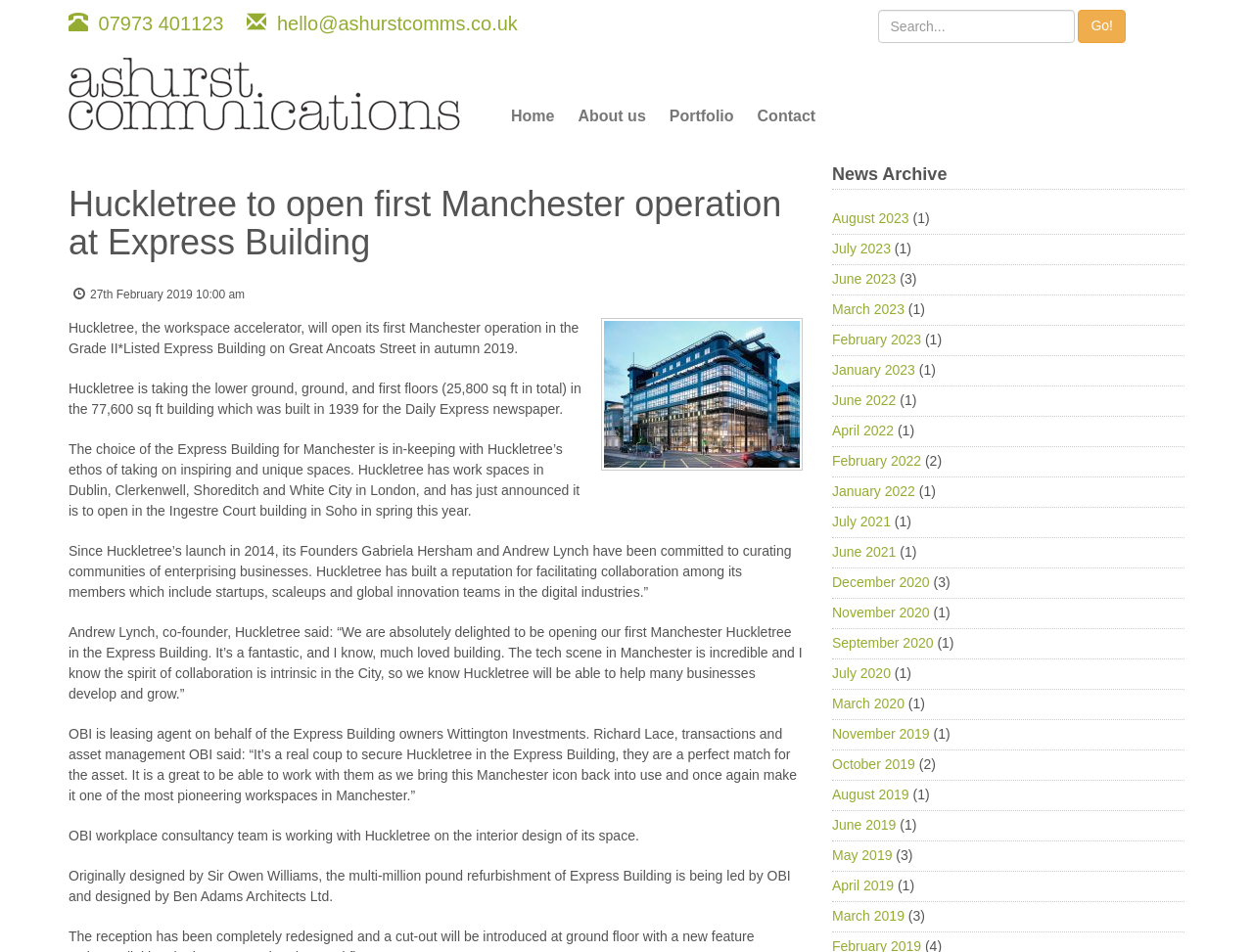Using the webpage screenshot, find the UI element described by aria-label="Facebook" title="Facebook". Provide the bounding box coordinates in the format (top-left x, top-left y, bottom-right x, bottom-right y), ensuring all values are floating point numbers between 0 and 1.

None